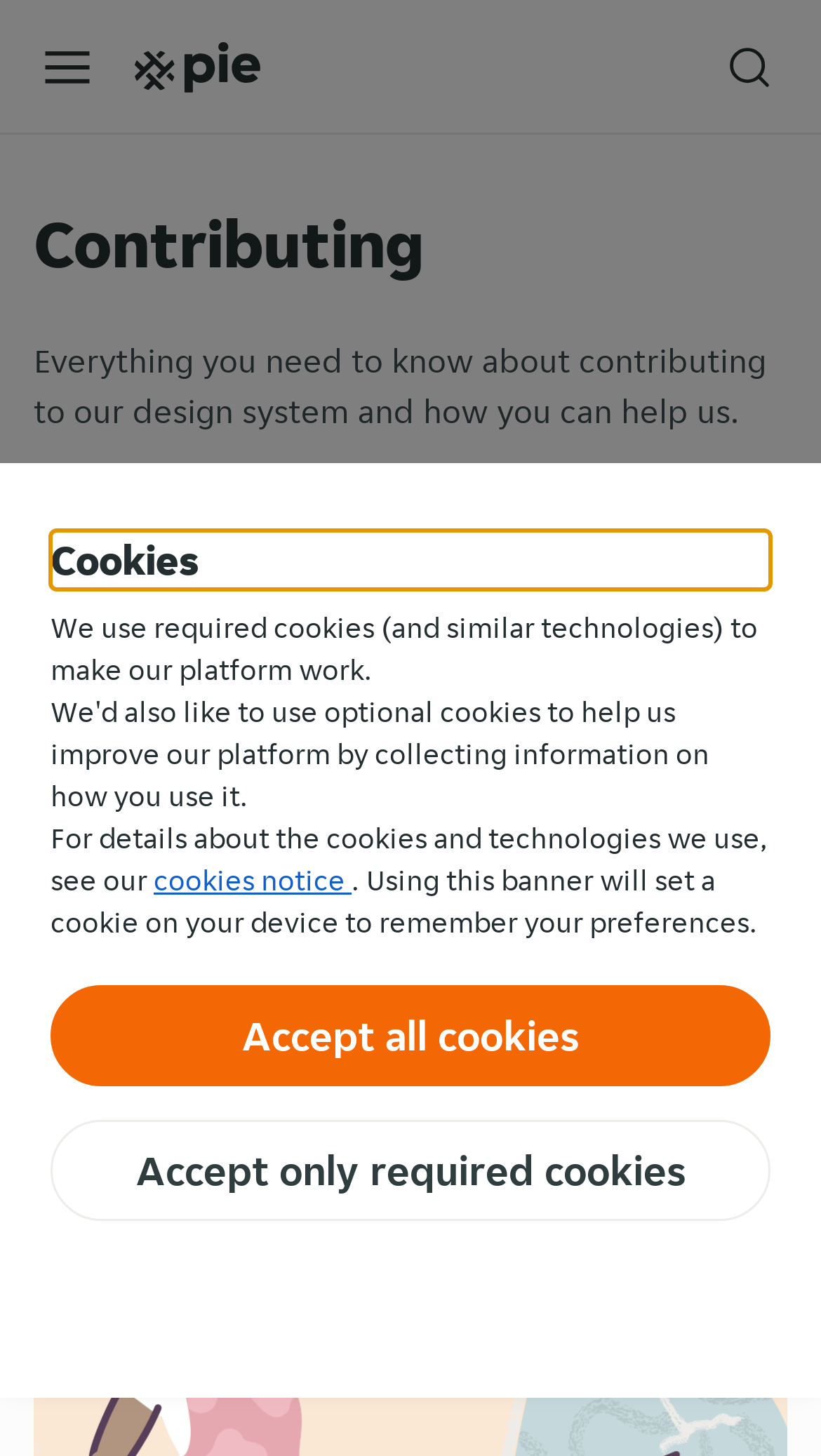From the given element description: "Privacy Policy", find the bounding box for the UI element. Provide the coordinates as four float numbers between 0 and 1, in the order [left, top, right, bottom].

None